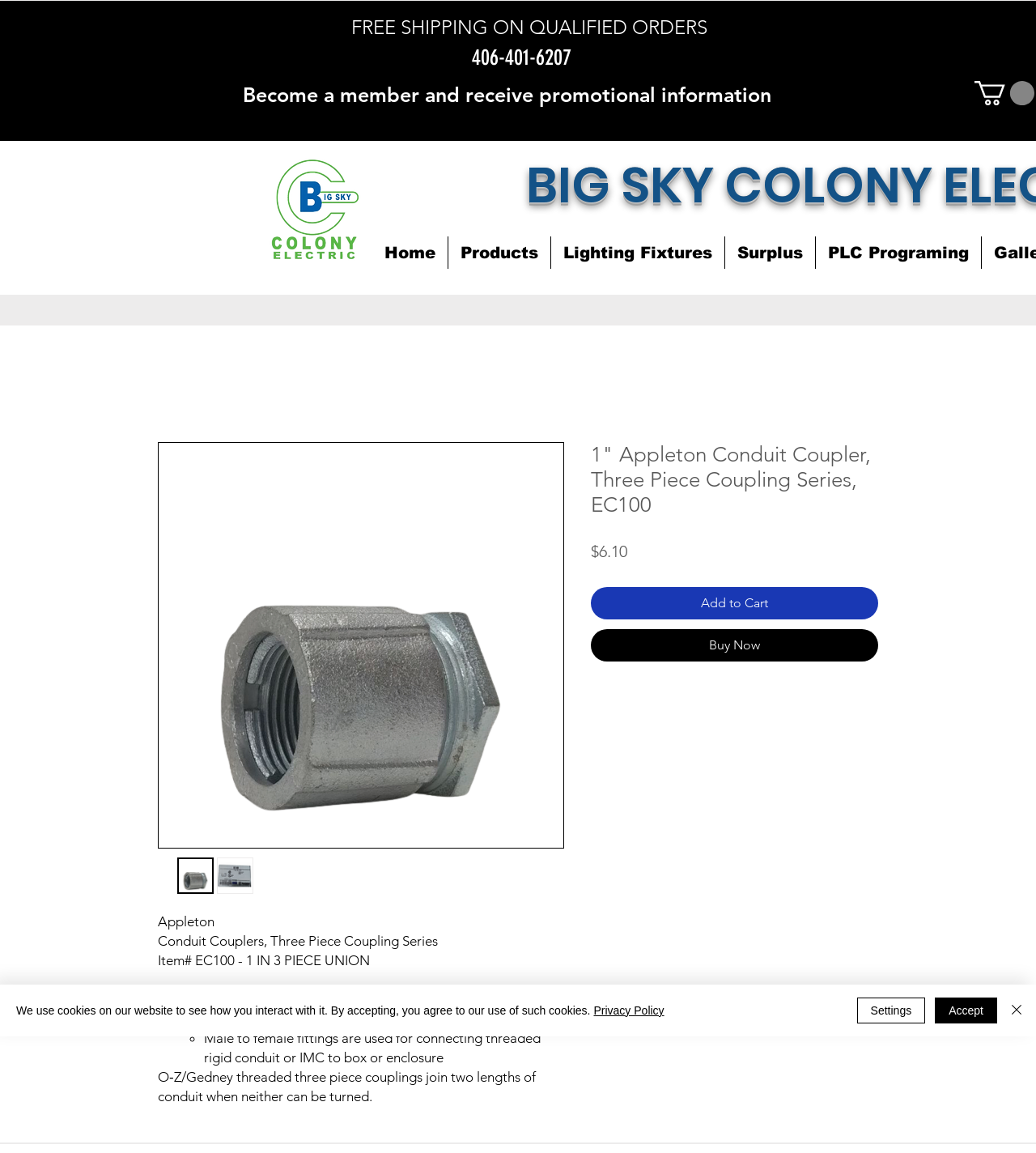Can you determine the bounding box coordinates of the area that needs to be clicked to fulfill the following instruction: "Connect with The Darkest Horse on LinkedIn"?

None